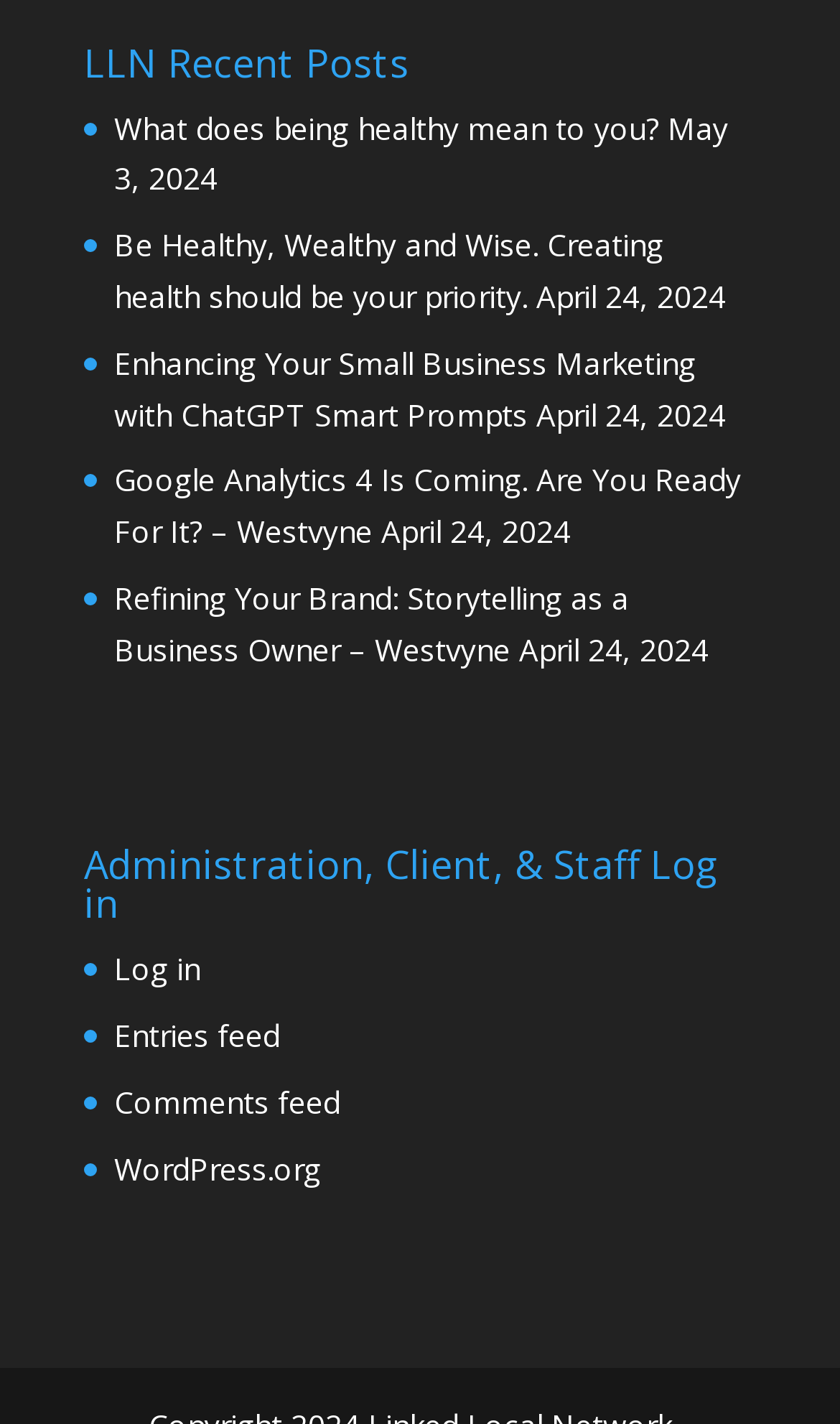Please identify the bounding box coordinates of the clickable region that I should interact with to perform the following instruction: "View recent posts". The coordinates should be expressed as four float numbers between 0 and 1, i.e., [left, top, right, bottom].

[0.1, 0.03, 0.9, 0.072]